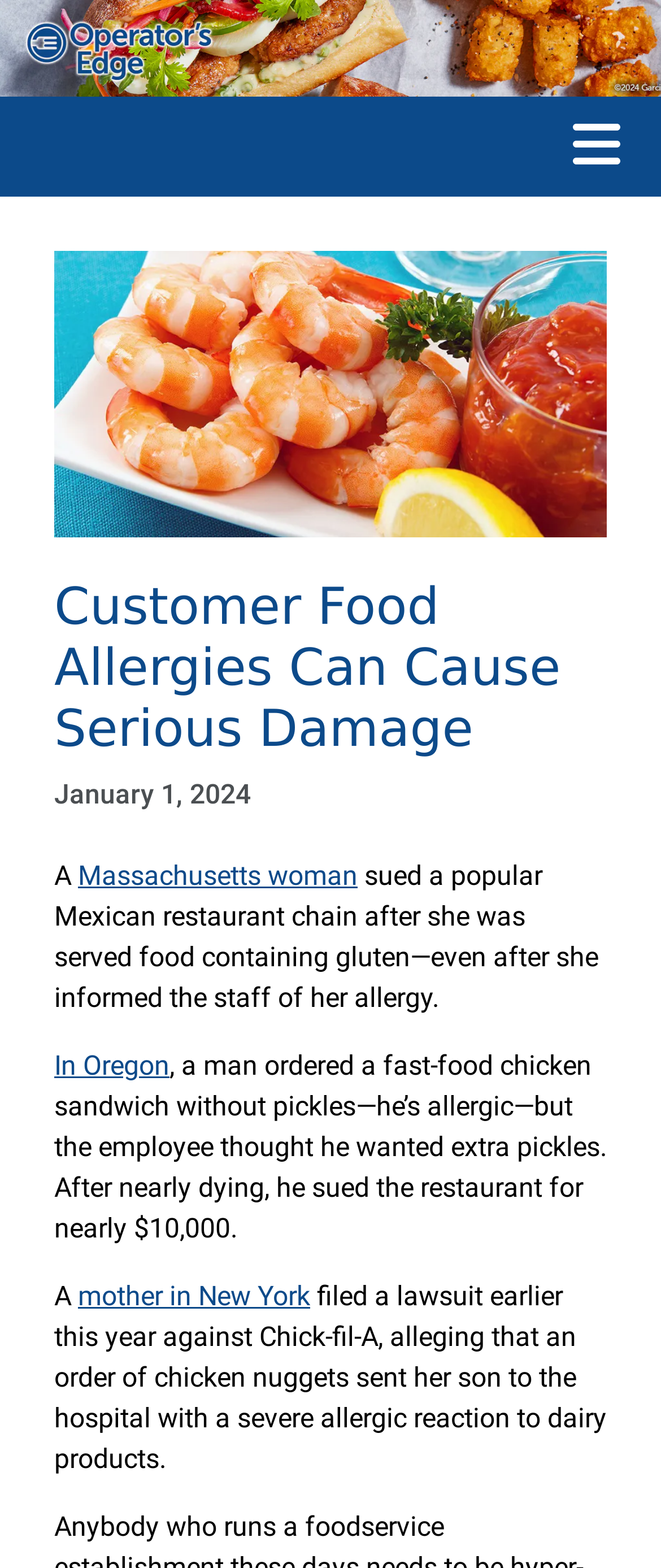Use a single word or phrase to answer the question: How many images are on the webpage?

2